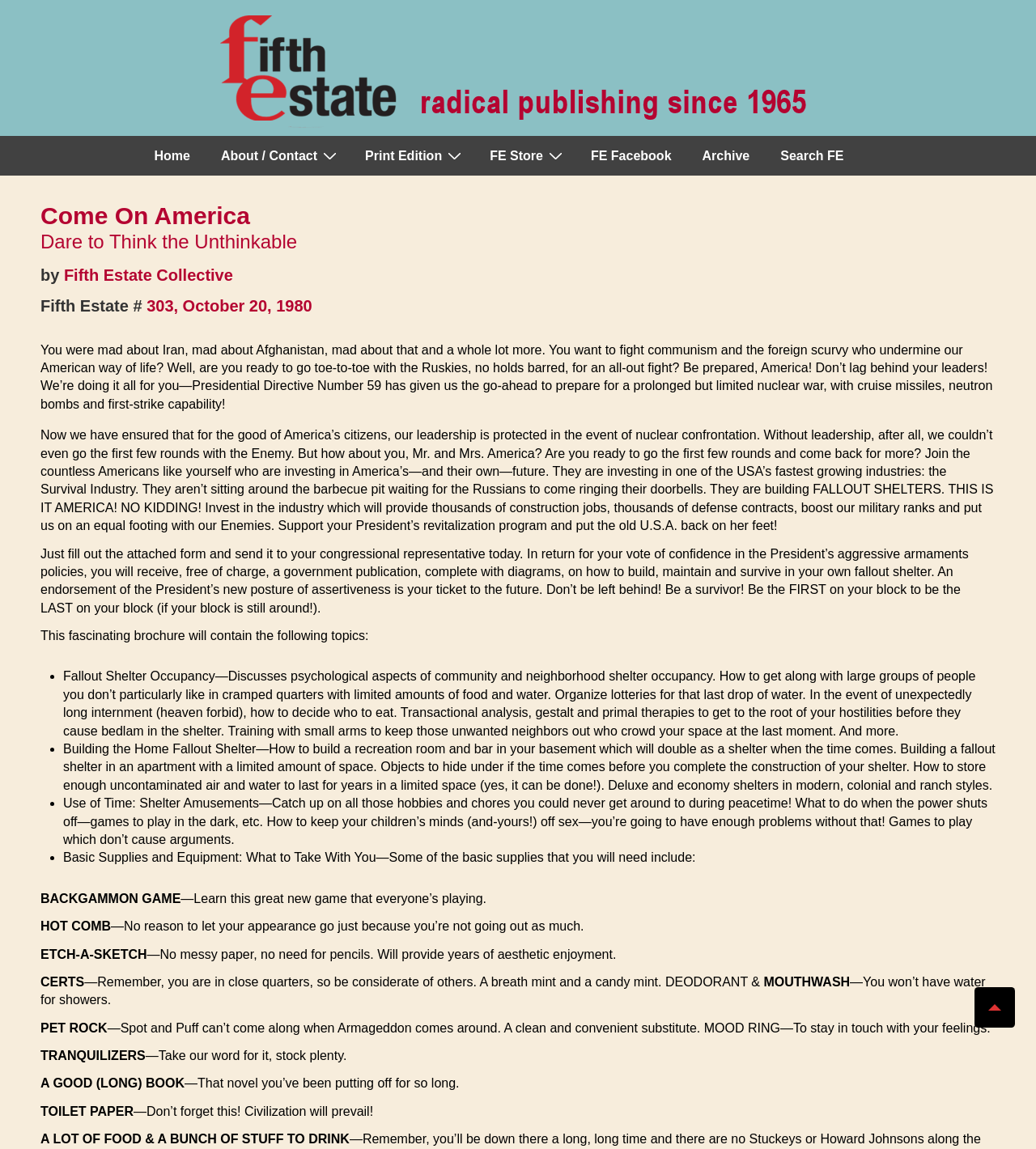Please provide a short answer using a single word or phrase for the question:
What is the title of the article?

Come On America